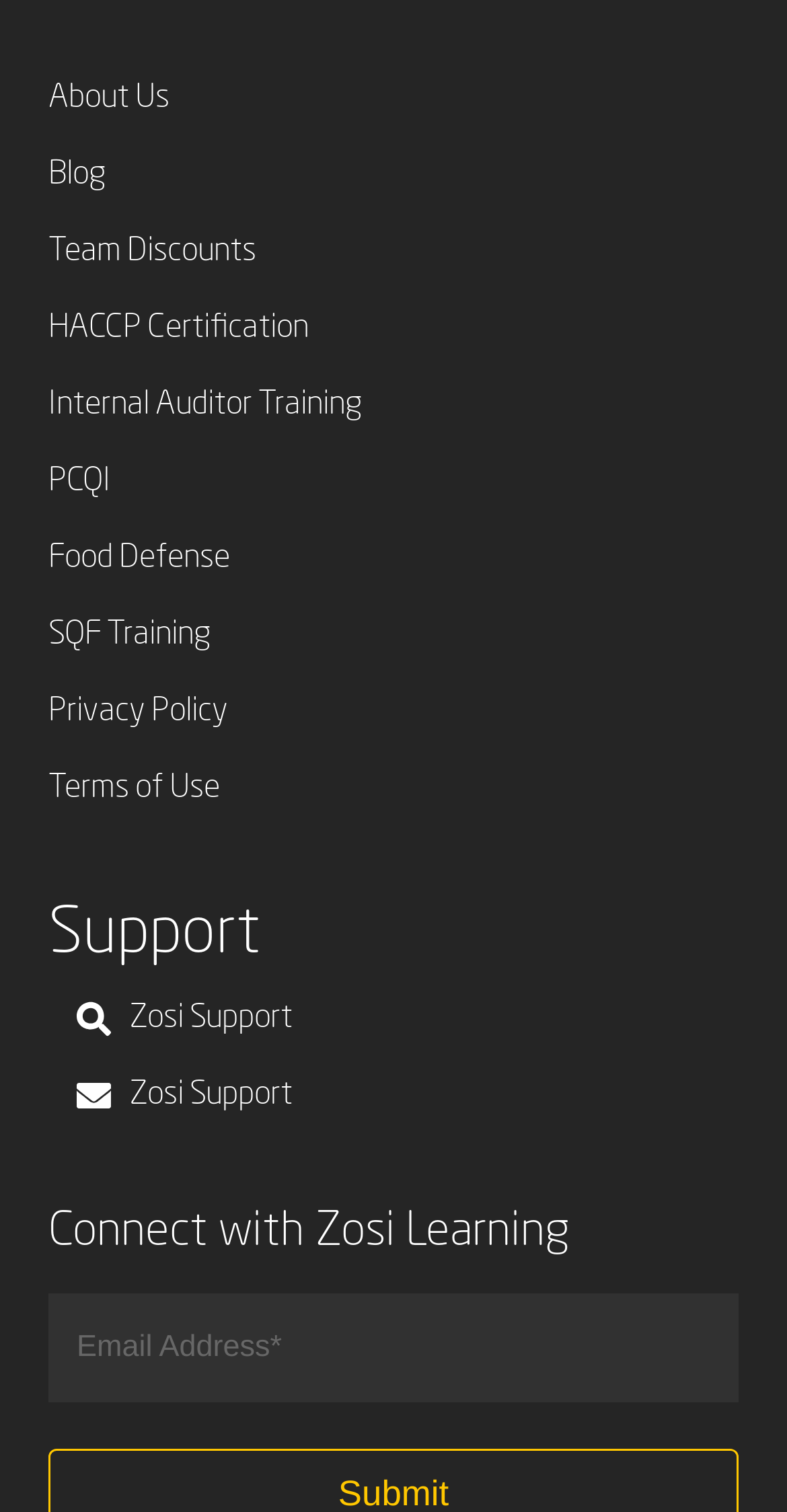Give a short answer using one word or phrase for the question:
What is the last link on the webpage?

Terms of Use